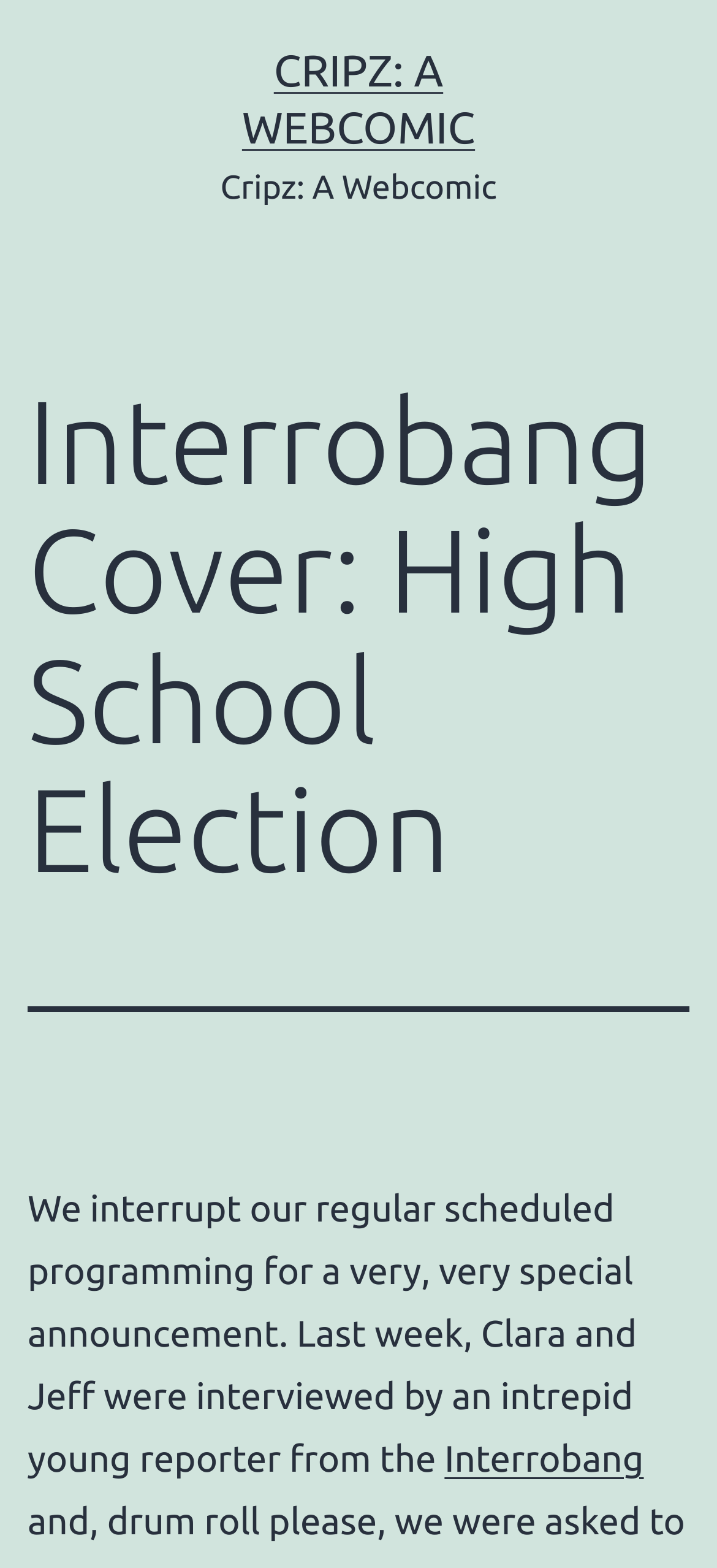Please find the main title text of this webpage.

Interrobang Cover: High School Election